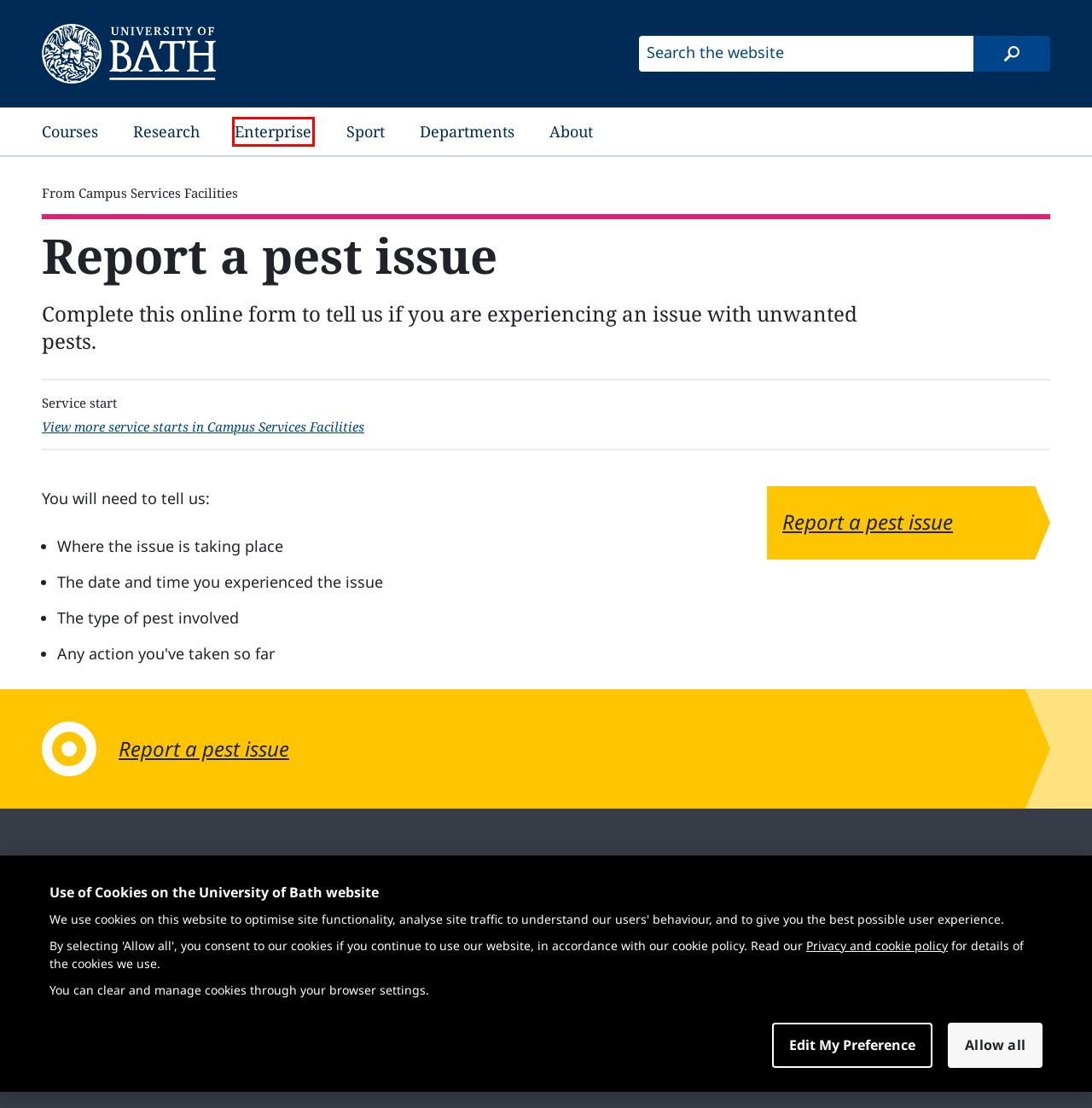Review the screenshot of a webpage which includes a red bounding box around an element. Select the description that best fits the new webpage once the element in the bounding box is clicked. Here are the candidates:
A. Disclaimer
B. Transparency information
C. Redirect
D. Privacy and cookie policy
E. Freedom of Information
F. Copyright
G. Enterprise and entrepreneurship
H. About the University

G